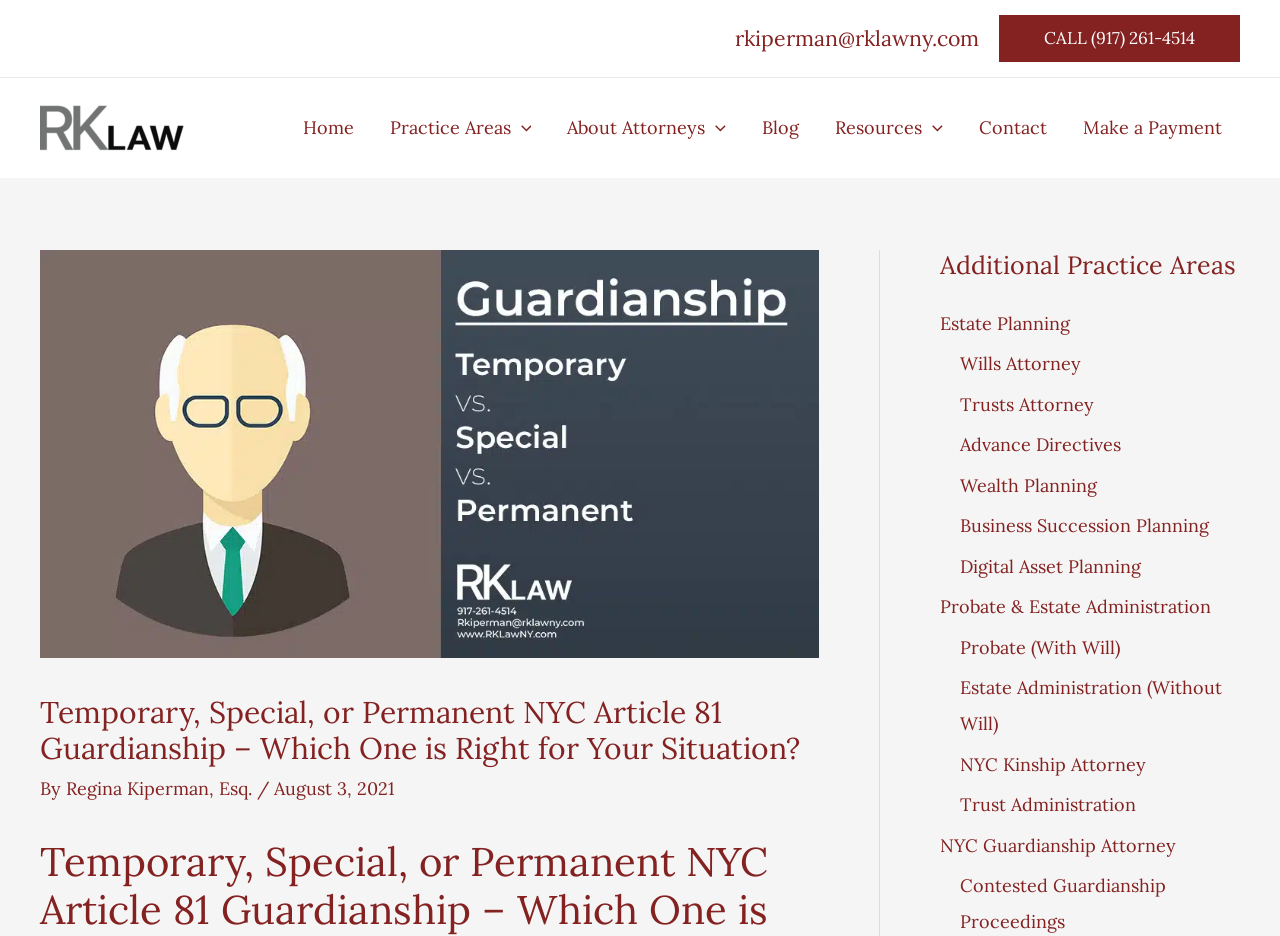Please specify the bounding box coordinates of the clickable region to carry out the following instruction: "Read the blog". The coordinates should be four float numbers between 0 and 1, in the format [left, top, right, bottom].

[0.581, 0.083, 0.638, 0.19]